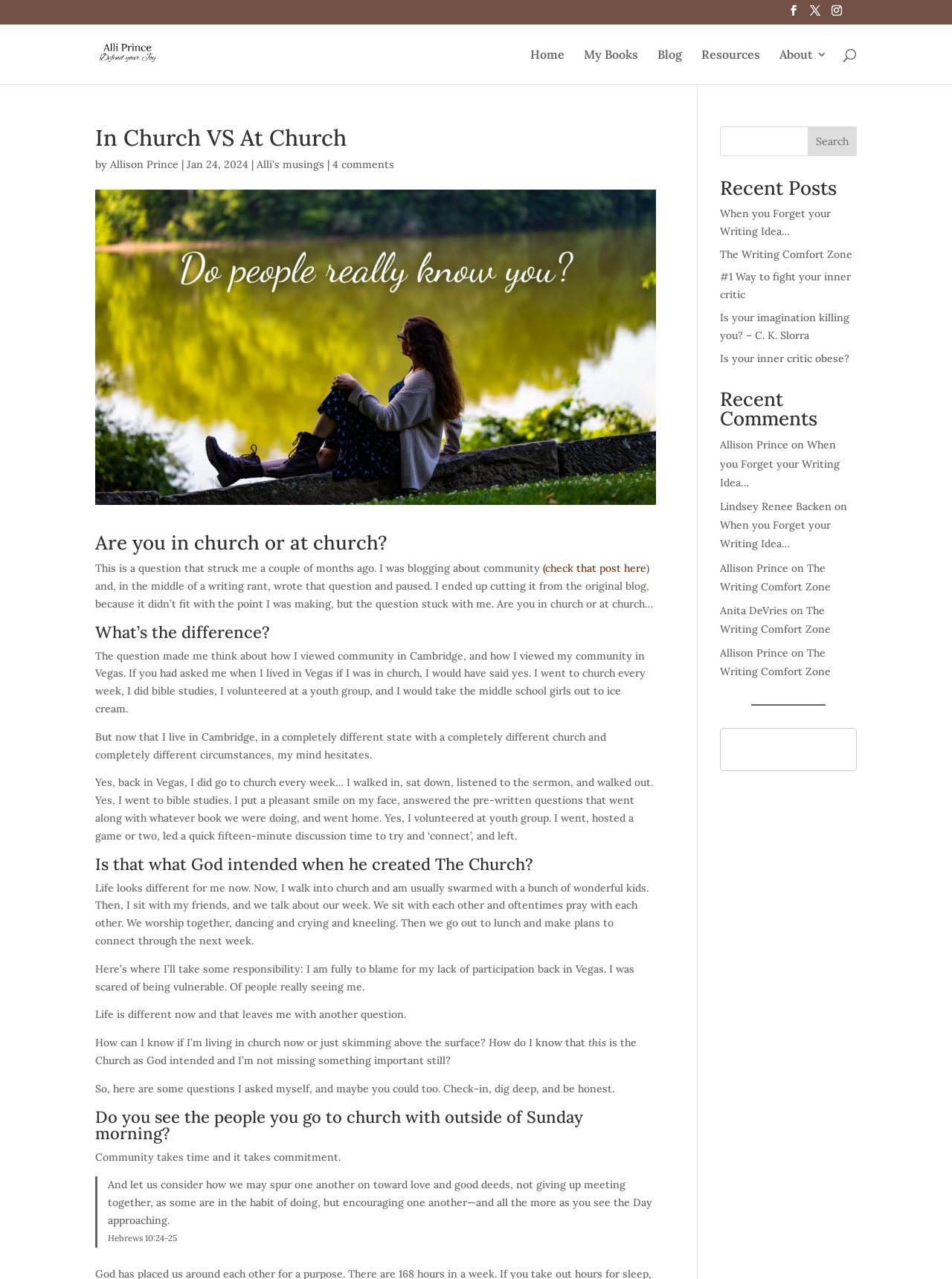Please identify the coordinates of the bounding box that should be clicked to fulfill this instruction: "Share this page to Facebook".

None